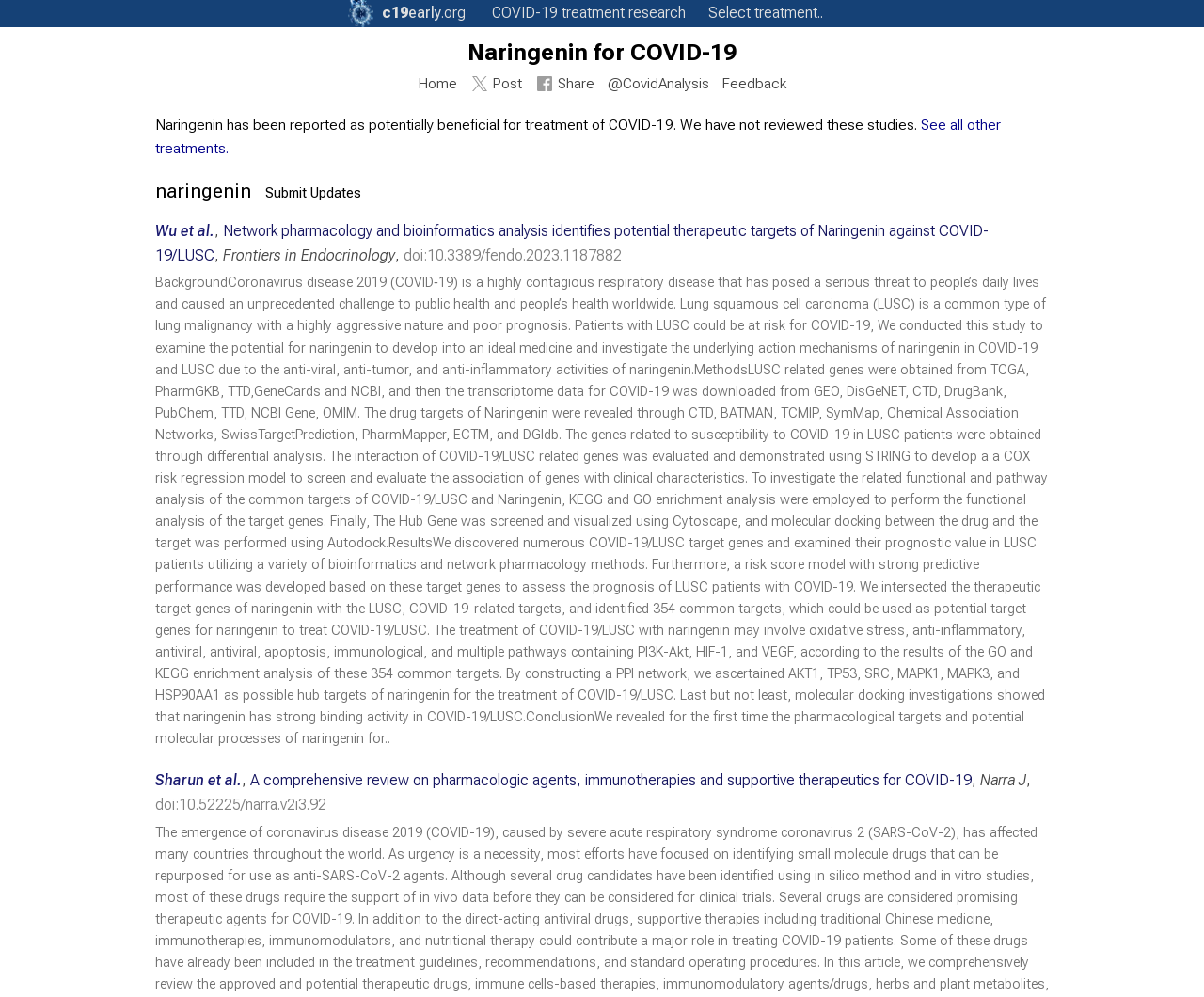What is the topic of the research study mentioned?
Answer the question with a detailed and thorough explanation.

The webpage mentions a research study that examined the potential therapeutic targets of Naringenin against COVID-19 and Lung squamous cell carcinoma (LUSC). The study used various bioinformatics and network pharmacology methods to identify common targets and potential mechanisms of action.